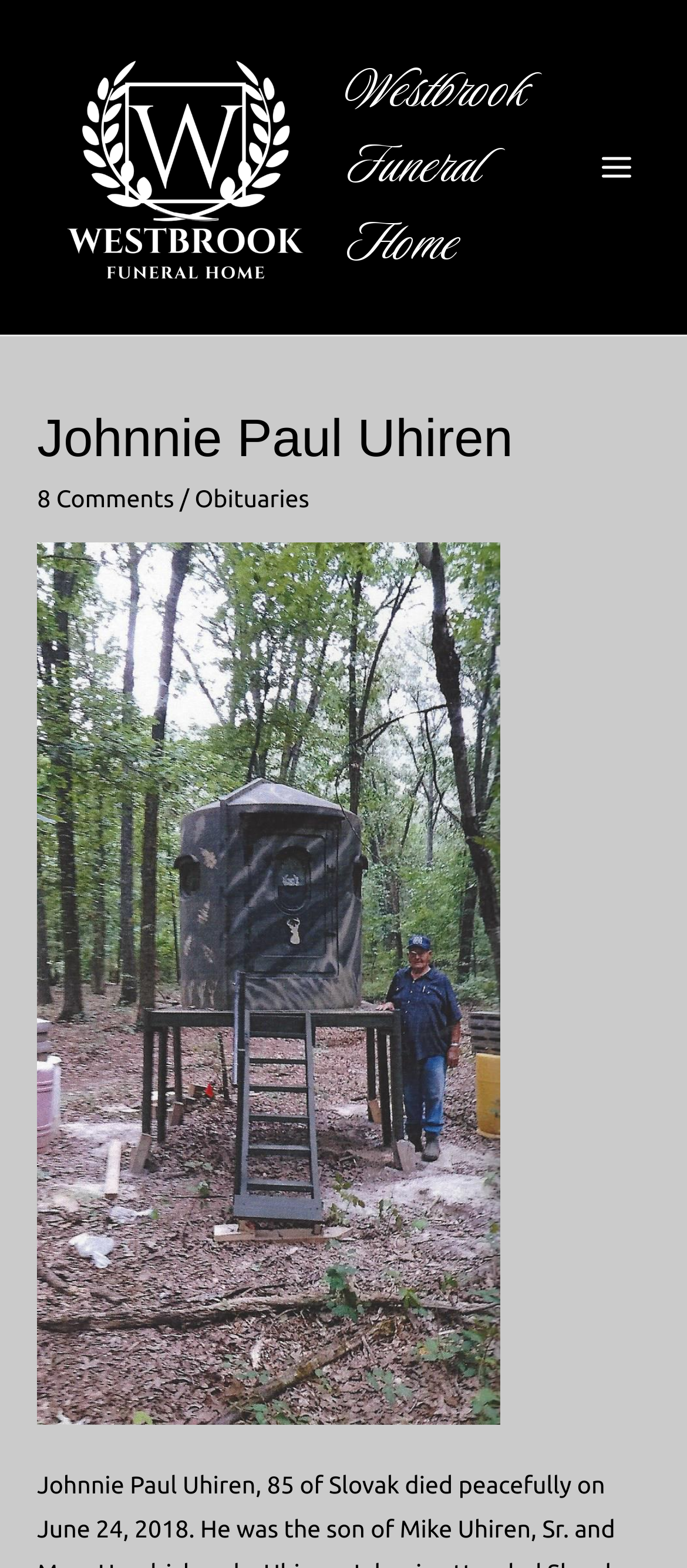Determine the main headline from the webpage and extract its text.

Johnnie Paul Uhiren